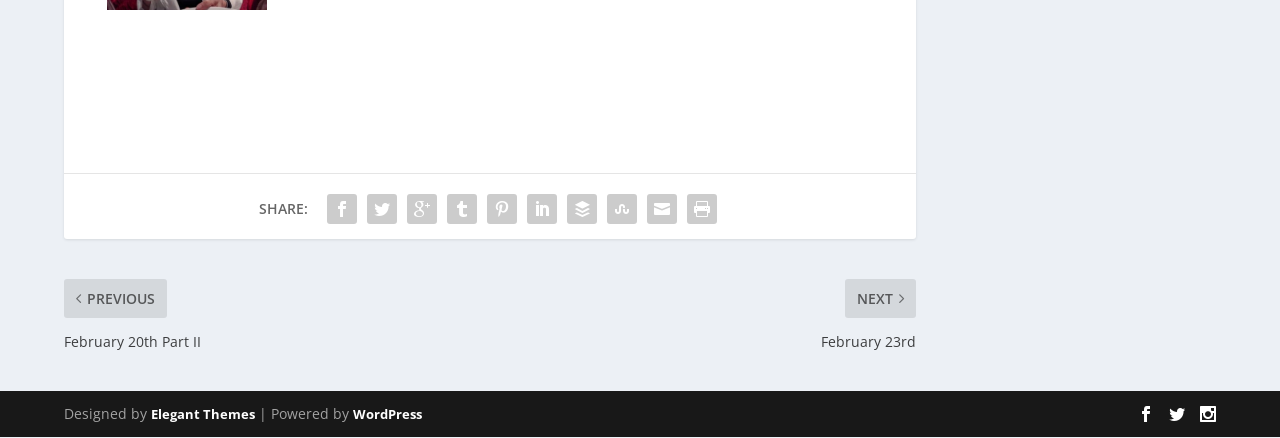Determine the bounding box coordinates of the clickable element to achieve the following action: 'Visit Elegant Themes website'. Provide the coordinates as four float values between 0 and 1, formatted as [left, top, right, bottom].

[0.118, 0.894, 0.199, 0.935]